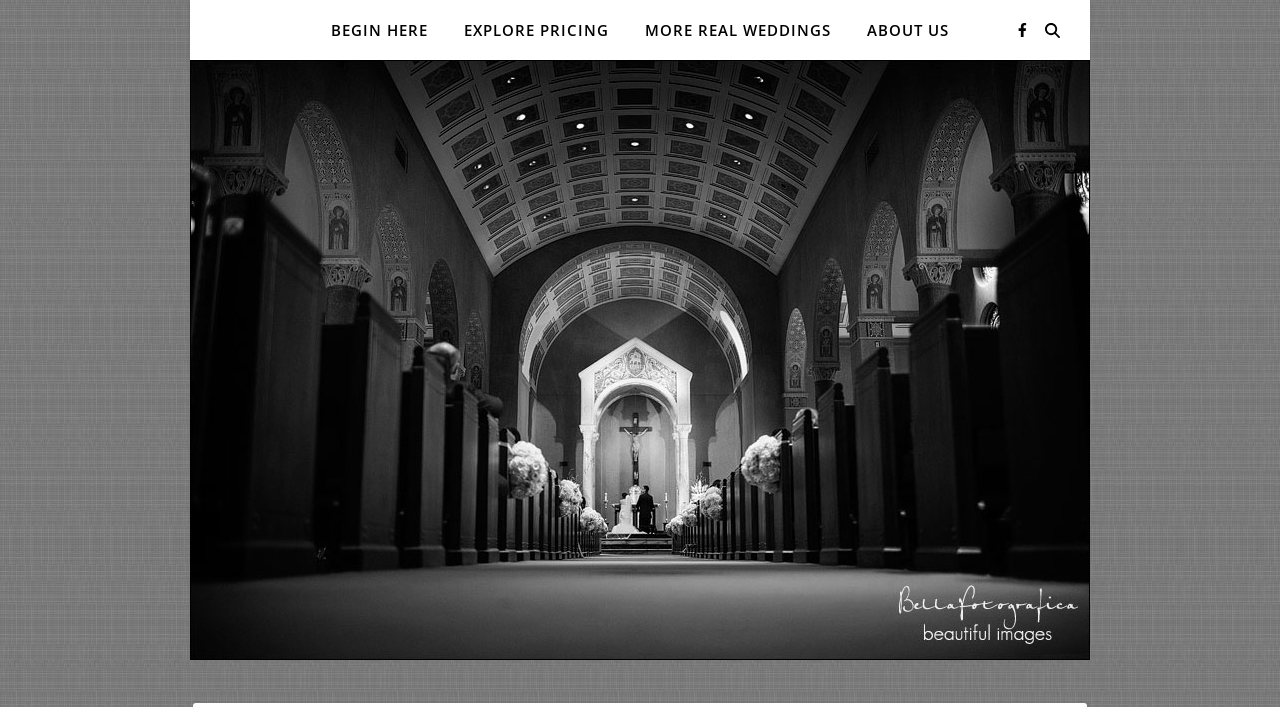Given the description: "More Real Weddings", determine the bounding box coordinates of the UI element. The coordinates should be formatted as four float numbers between 0 and 1, [left, top, right, bottom].

[0.491, 0.0, 0.662, 0.085]